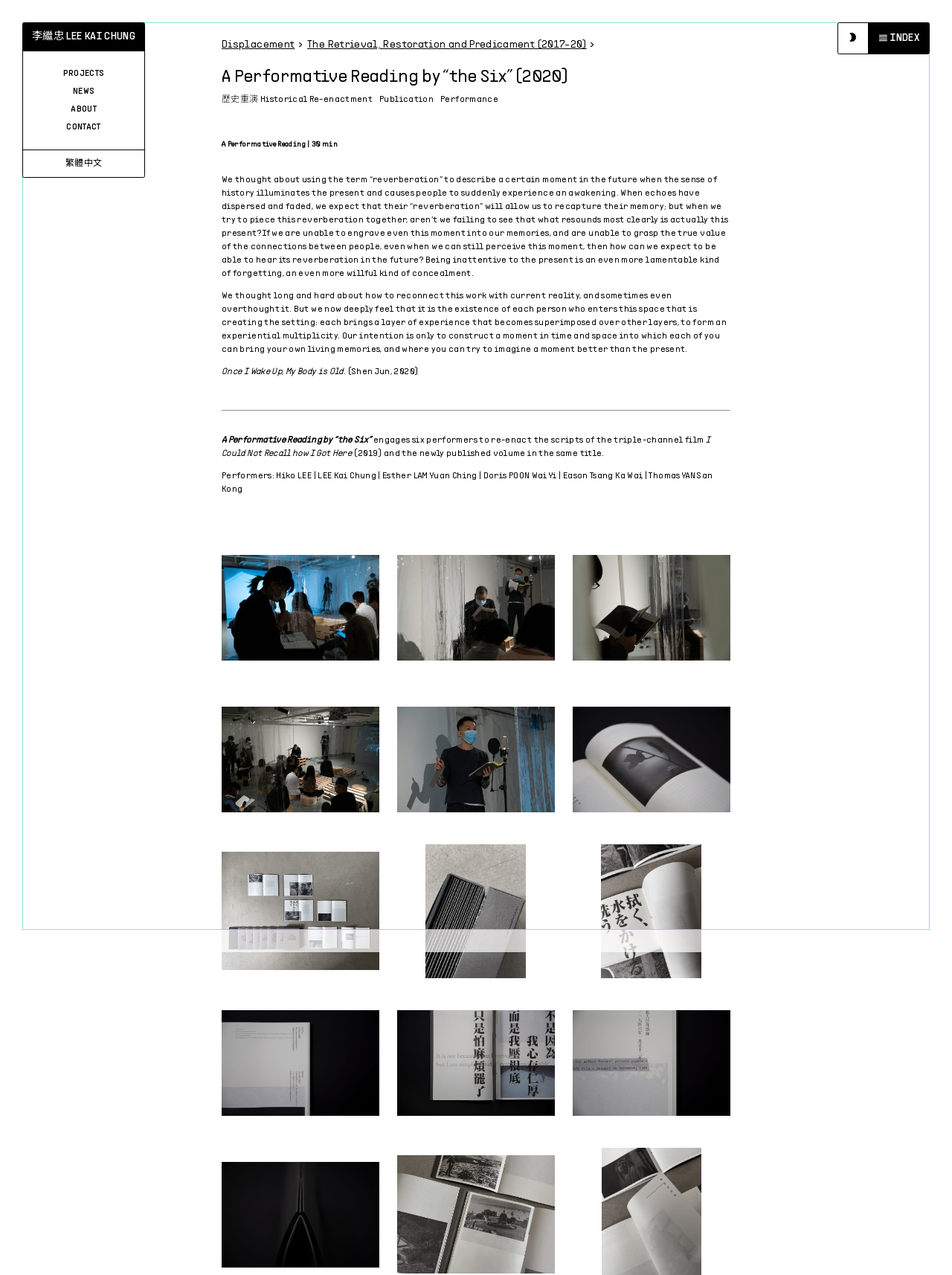Please identify the bounding box coordinates of the clickable region that I should interact with to perform the following instruction: "click on PROJECTS". The coordinates should be expressed as four float numbers between 0 and 1, i.e., [left, top, right, bottom].

[0.066, 0.054, 0.11, 0.061]